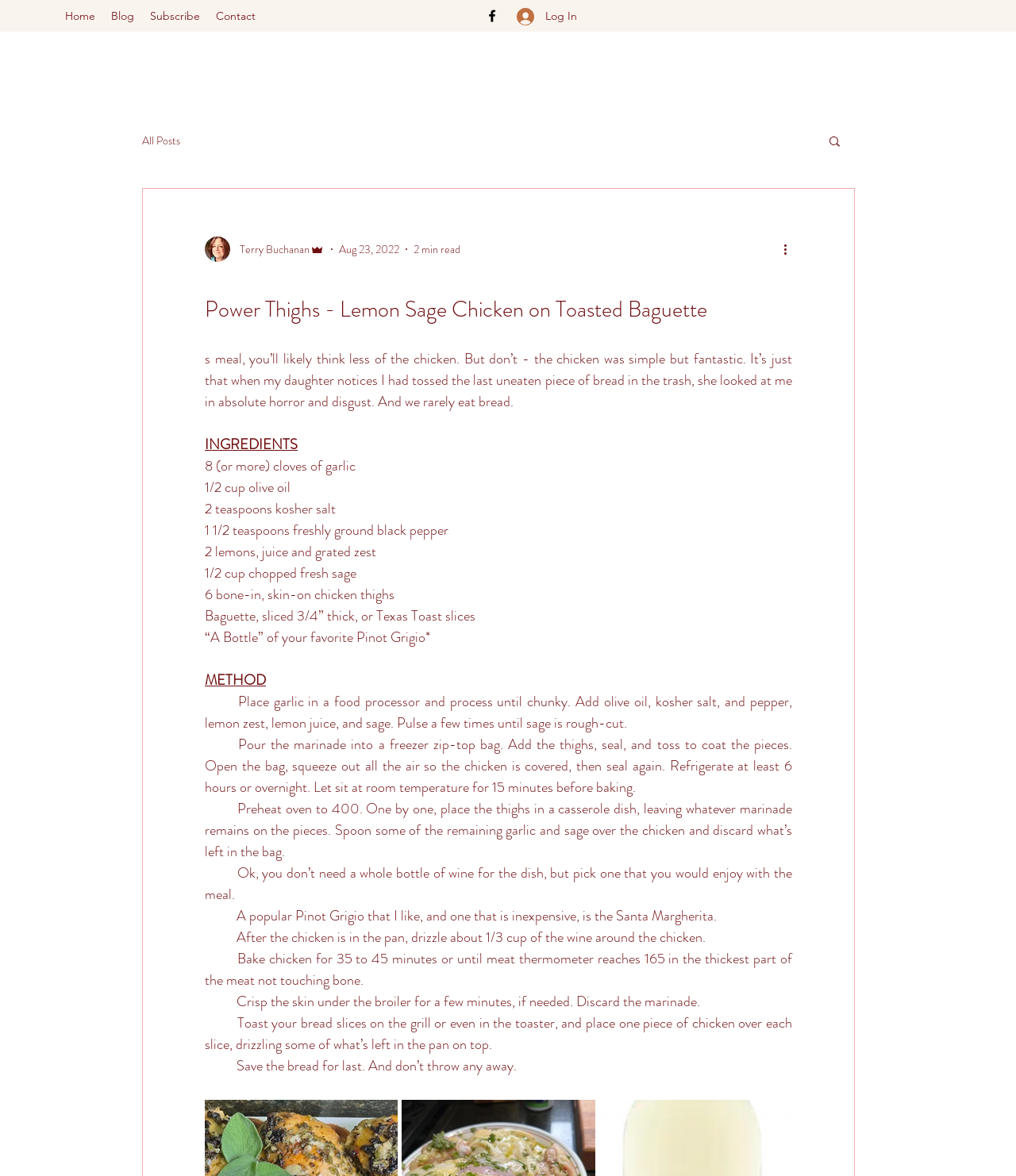Please specify the bounding box coordinates of the clickable section necessary to execute the following command: "Log in to the website".

[0.498, 0.002, 0.579, 0.027]